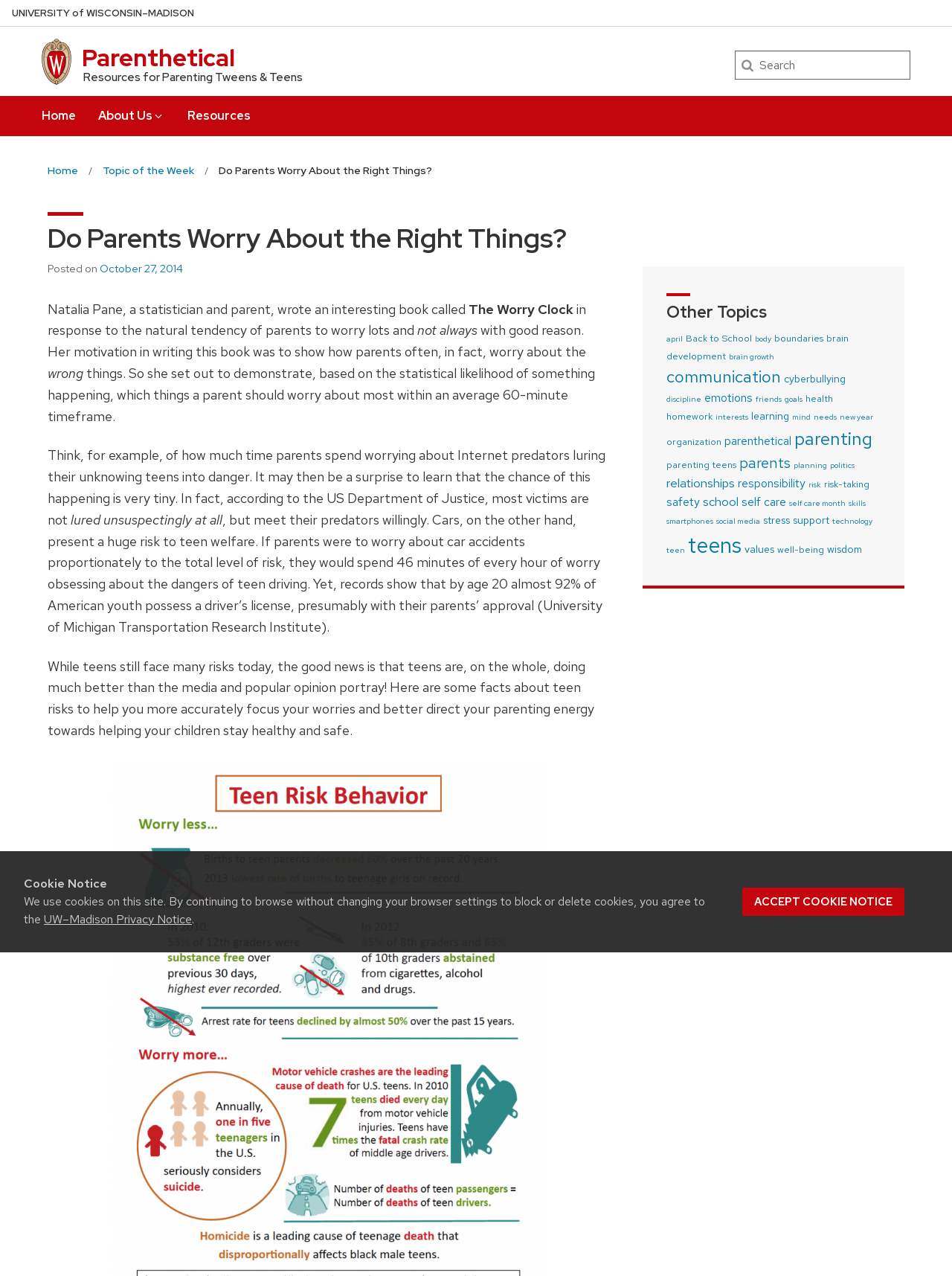Please find and generate the text of the main heading on the webpage.

Do Parents Worry About the Right Things?